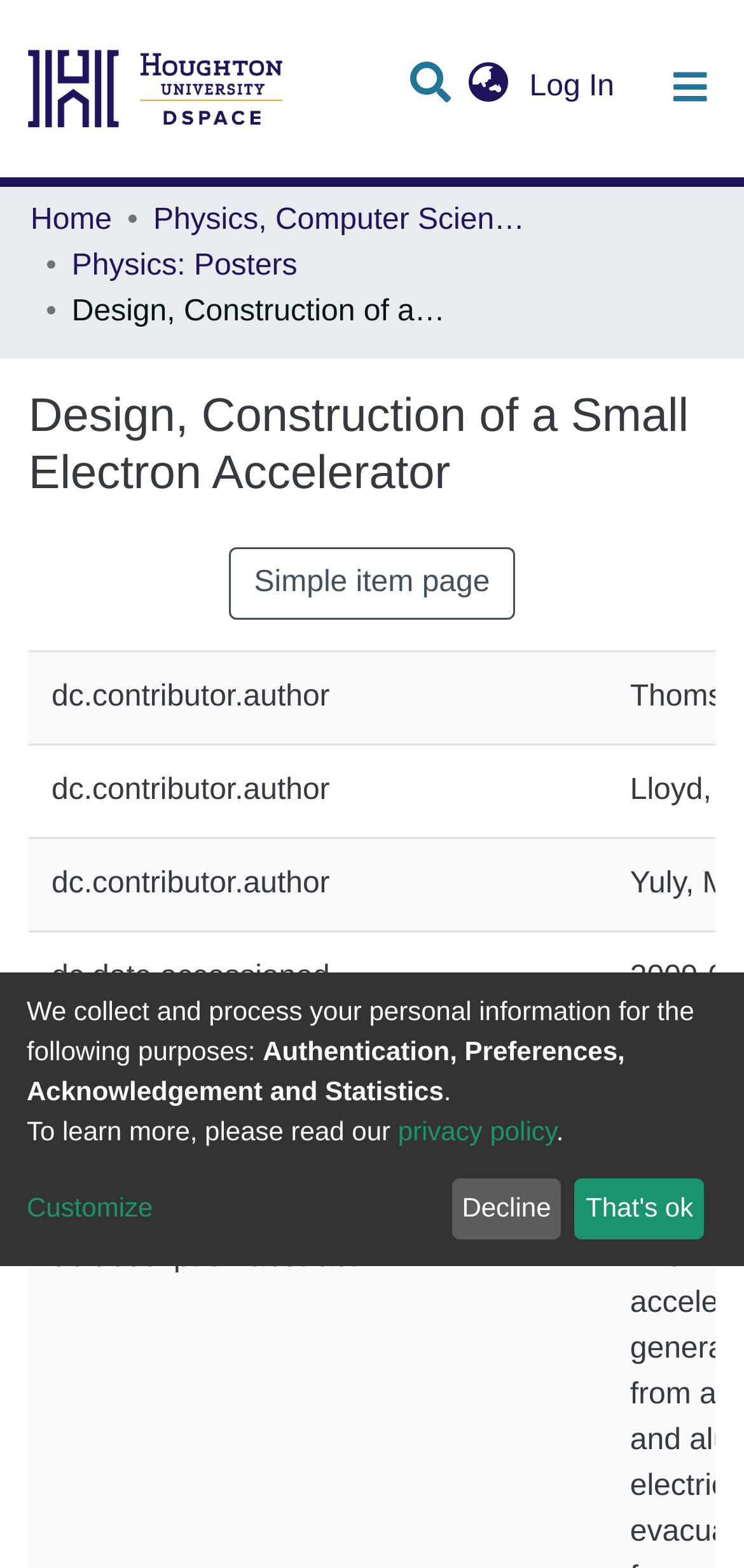Please identify the bounding box coordinates of the clickable area that will allow you to execute the instruction: "Search for something".

[0.536, 0.032, 0.612, 0.078]